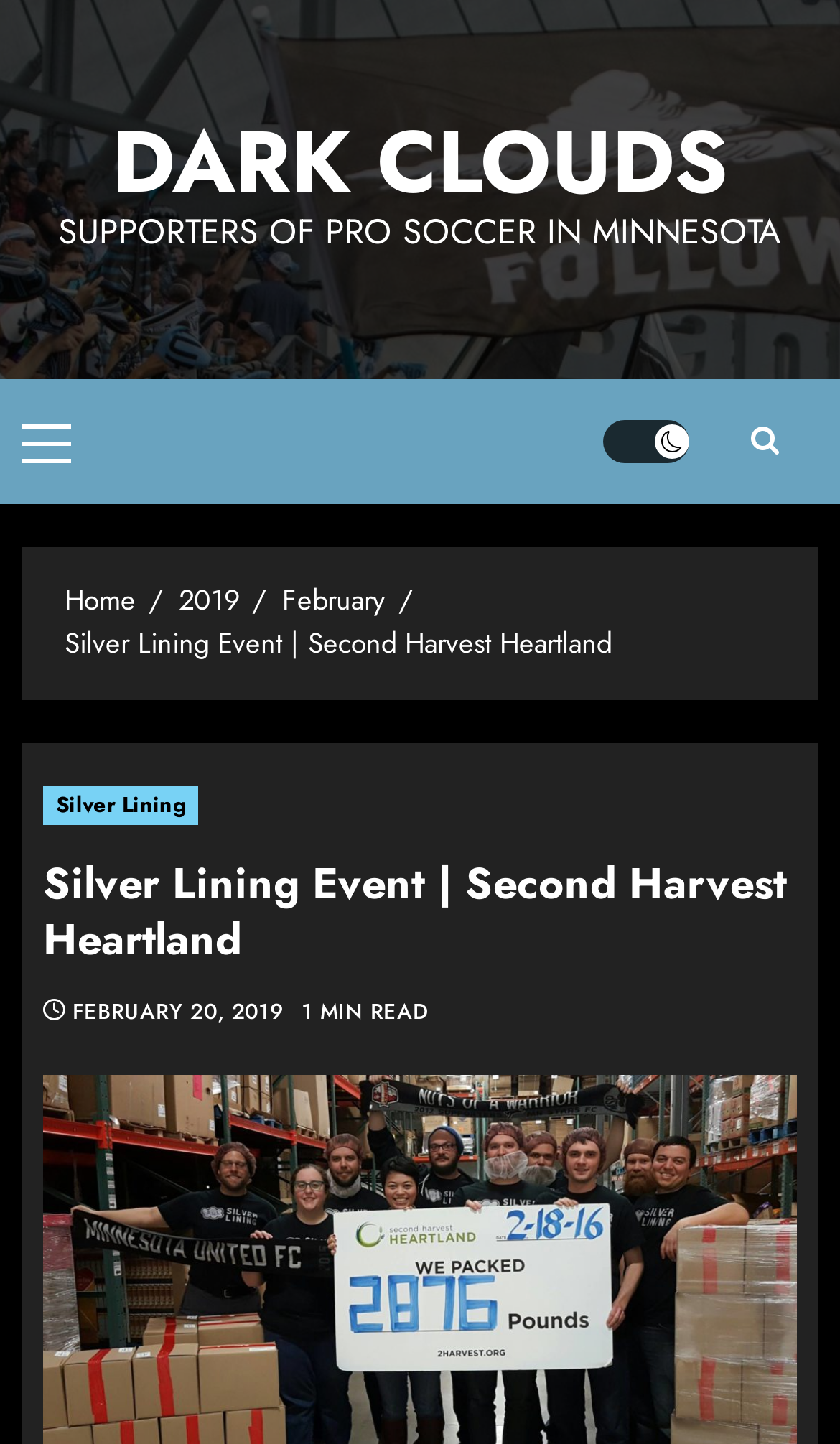What is the type of menu available?
Using the image as a reference, answer the question with a short word or phrase.

Primary Menu